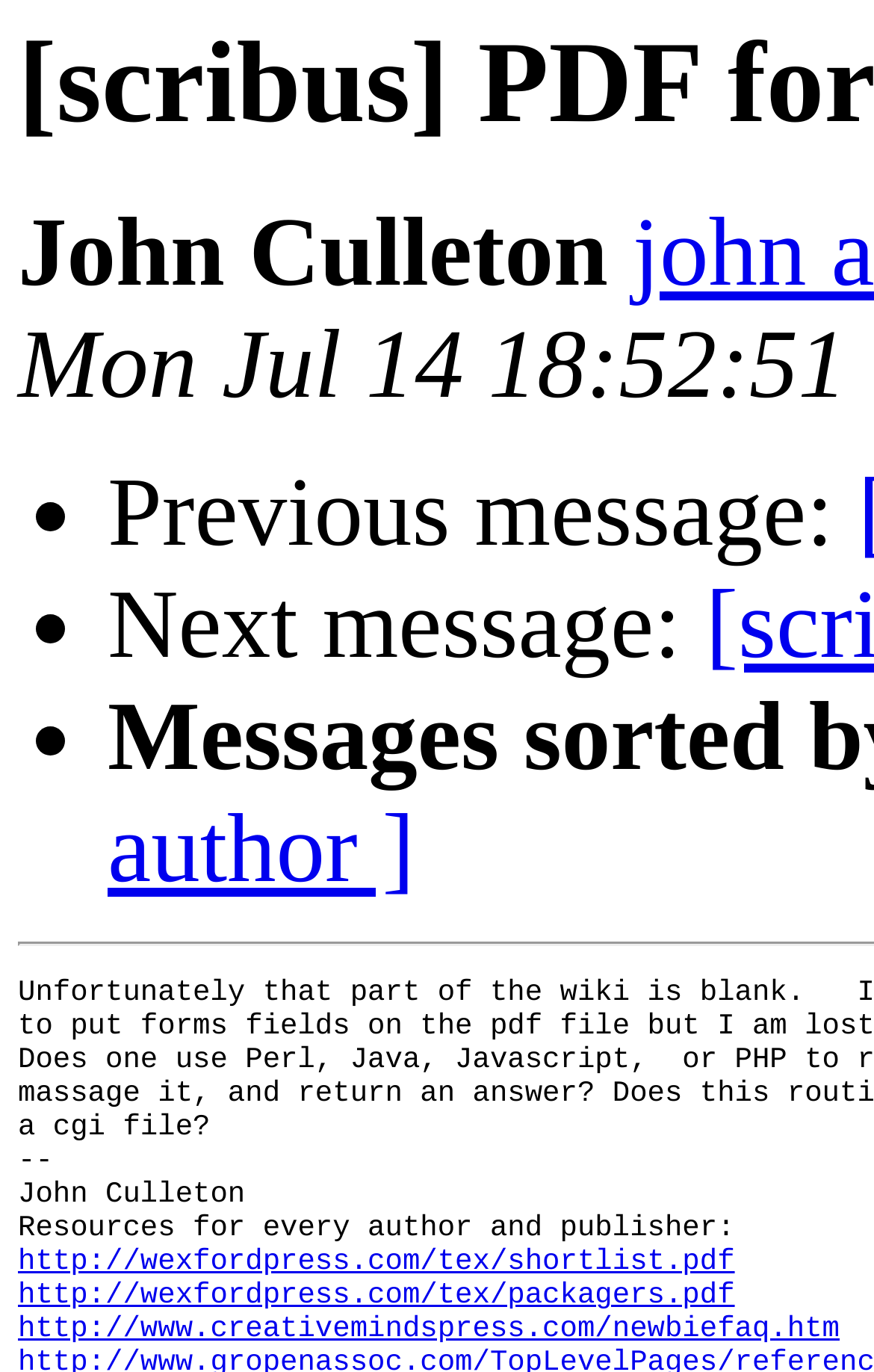How many links are there on the webpage?
Based on the visual details in the image, please answer the question thoroughly.

There are three links on the webpage, which are indicated by the link elements with bounding box coordinates [0.021, 0.908, 0.841, 0.932], [0.021, 0.932, 0.841, 0.957], and [0.021, 0.957, 0.961, 0.981]. These links point to different PDF files and a webpage.